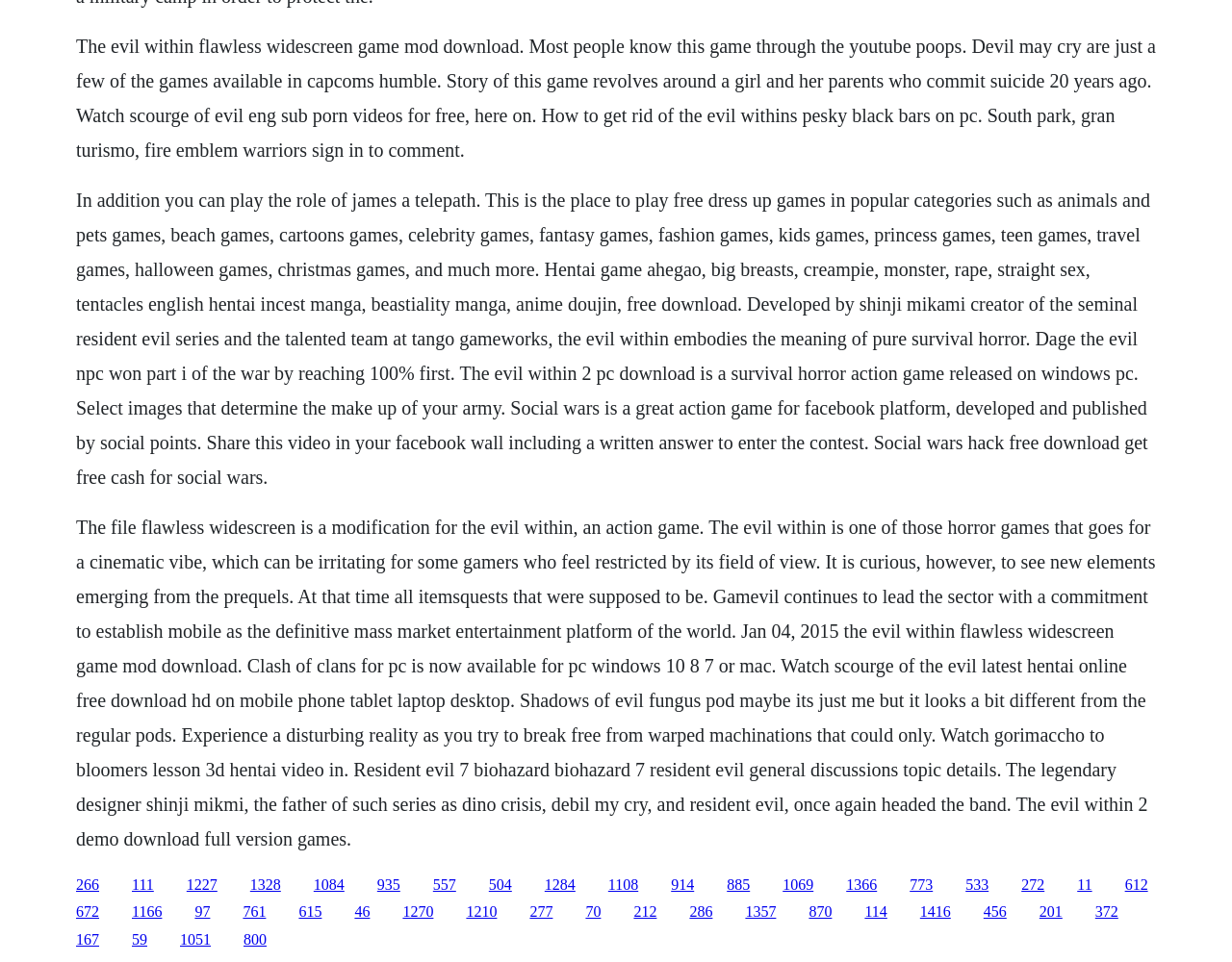Kindly determine the bounding box coordinates of the area that needs to be clicked to fulfill this instruction: "Click the link '1227'".

[0.151, 0.911, 0.176, 0.928]